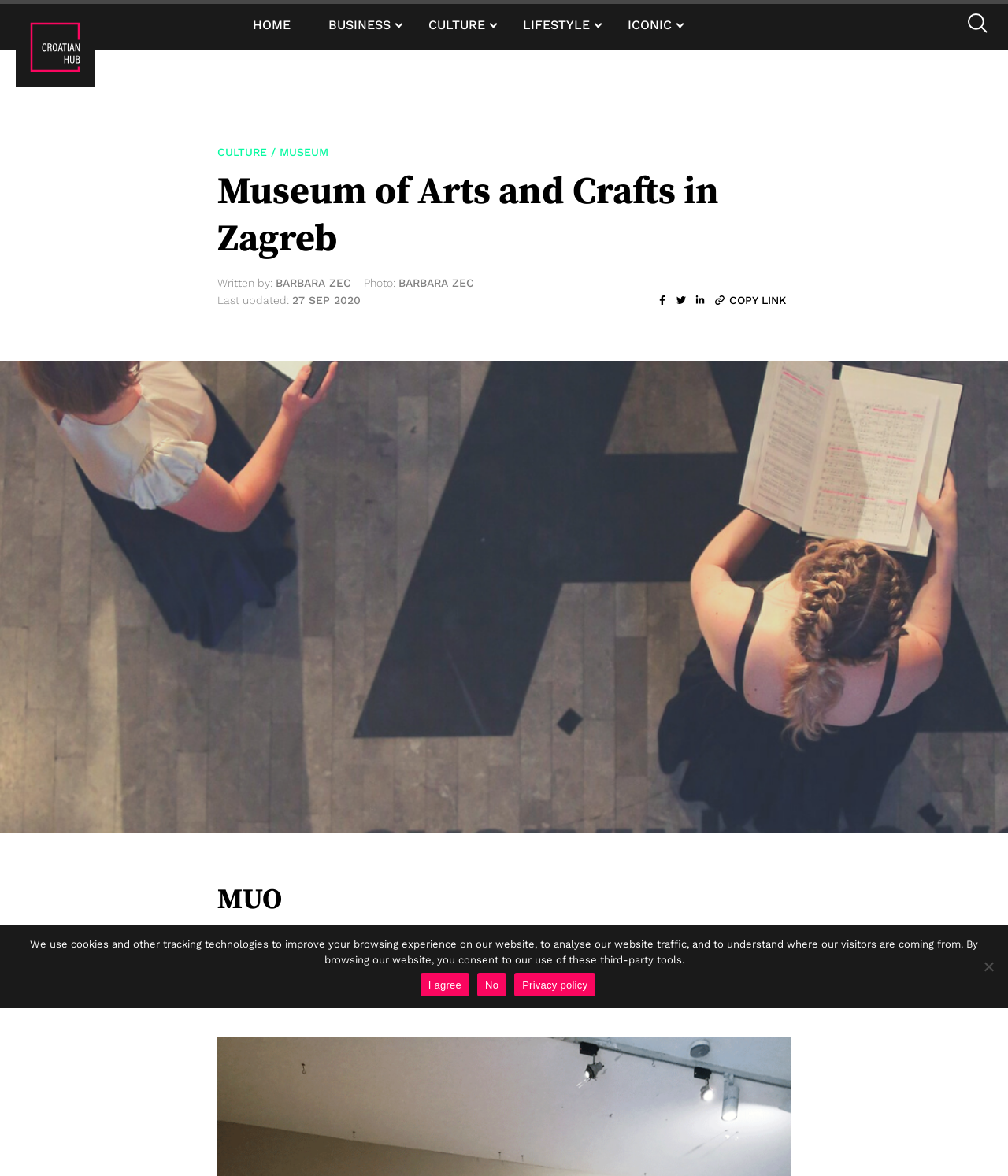Can you show the bounding box coordinates of the region to click on to complete the task described in the instruction: "Click the COPY LINK button"?

[0.704, 0.248, 0.784, 0.262]